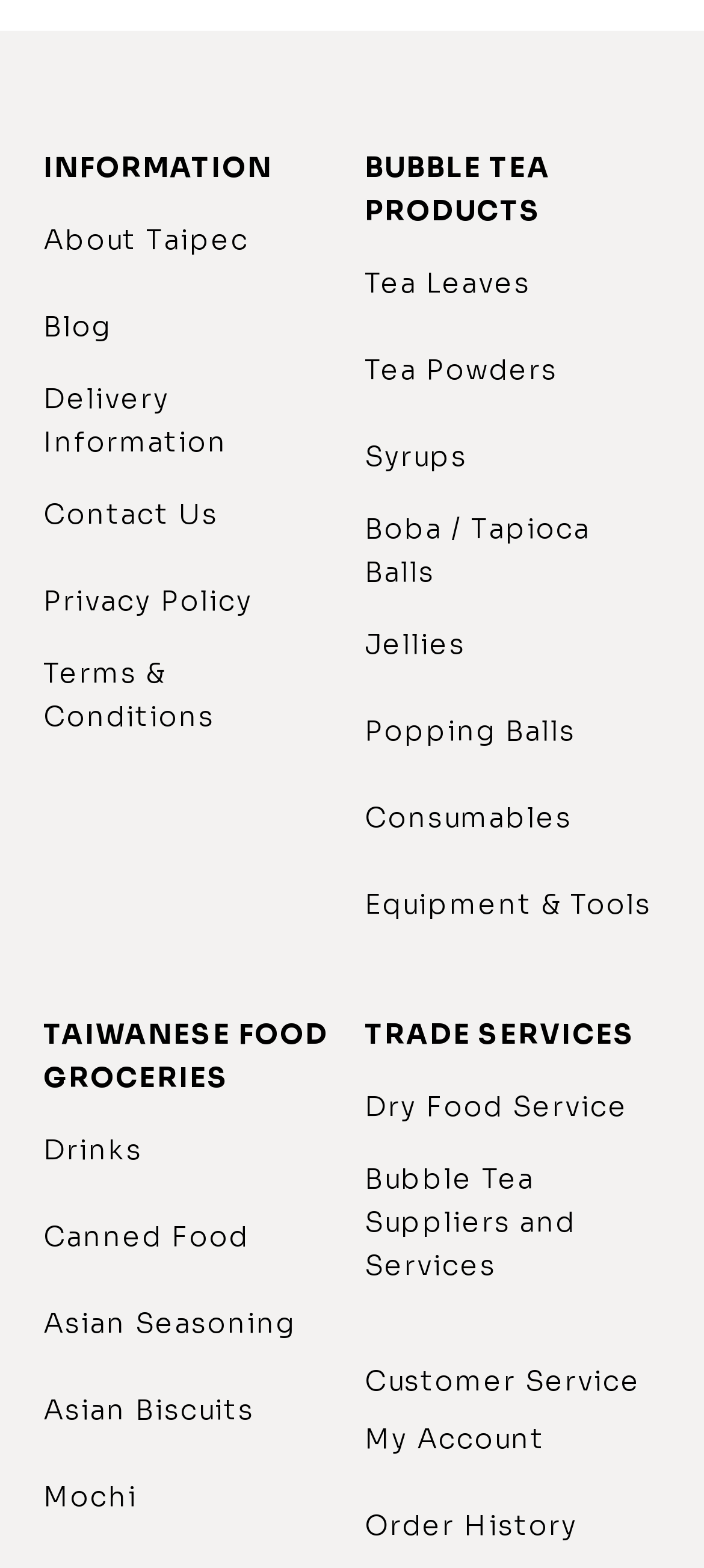Provide the bounding box coordinates for the area that should be clicked to complete the instruction: "Learn about Taiwanese food groceries".

[0.062, 0.646, 0.482, 0.701]